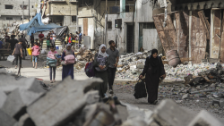What is reflected in the pedestrians' expressions and body language?
Carefully analyze the image and provide a detailed answer to the question.

The caption states that the sense of urgency is reflected in the pedestrians' expressions and body language, indicating the gravity of their situation.